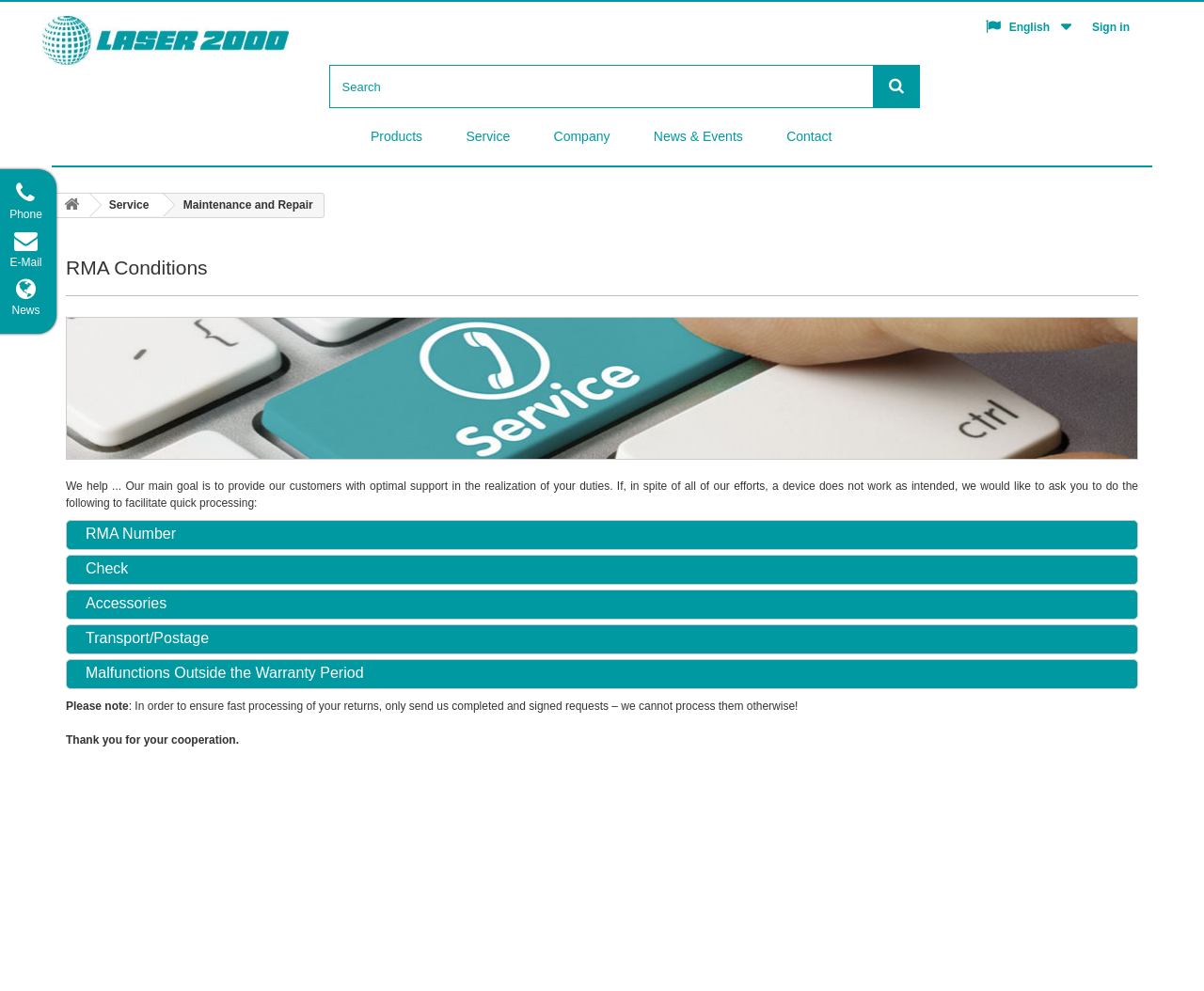Please provide a comprehensive response to the question based on the details in the image: How many sections are there in the RMA conditions?

The RMA conditions on the webpage are divided into five sections, namely RMA Number, Check, Accessories, Transport/Postage, and Malfunctions Outside the Warranty Period.